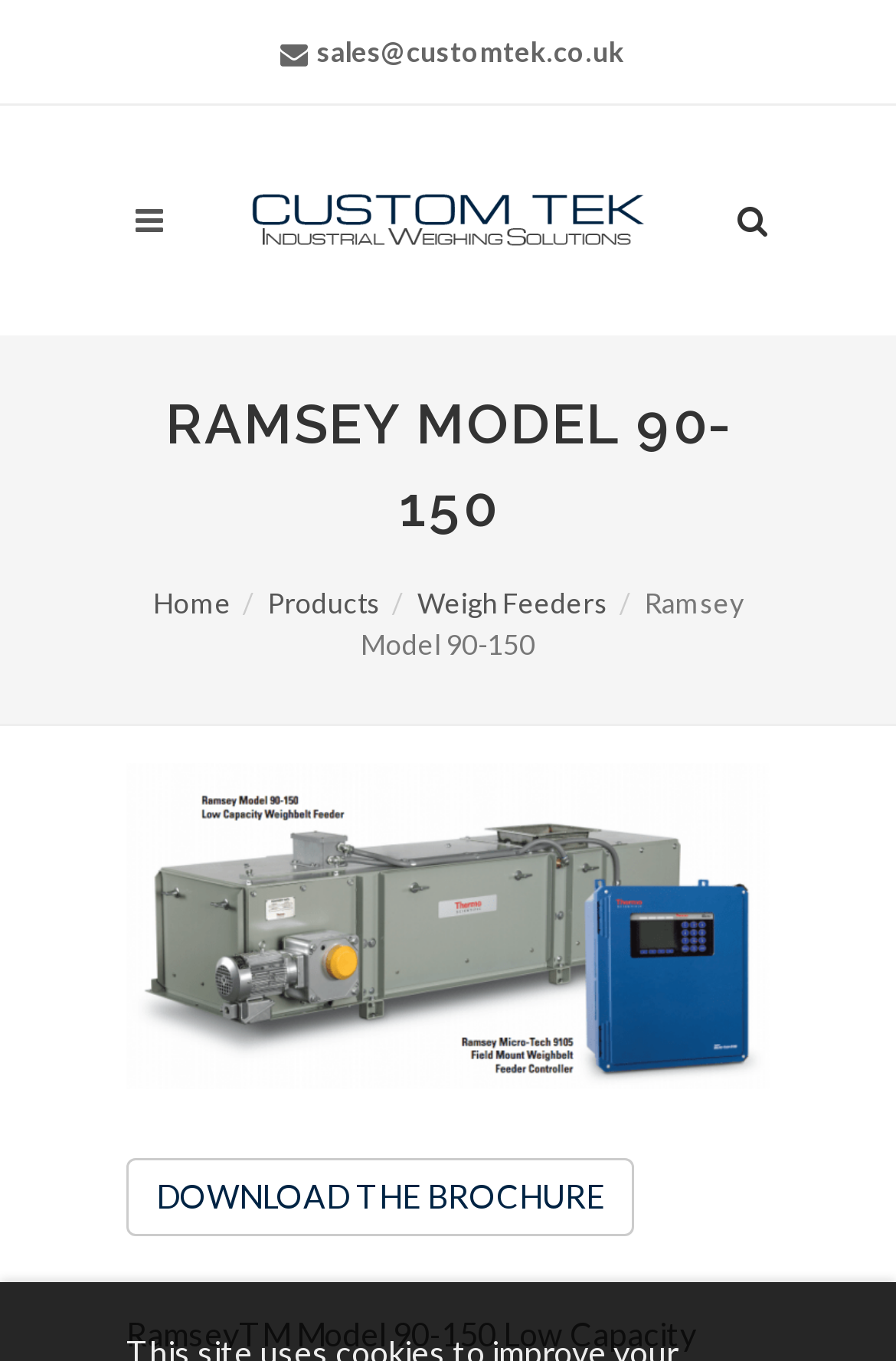Answer the question in a single word or phrase:
What is the email address for sales inquiries?

sales@customtek.co.uk